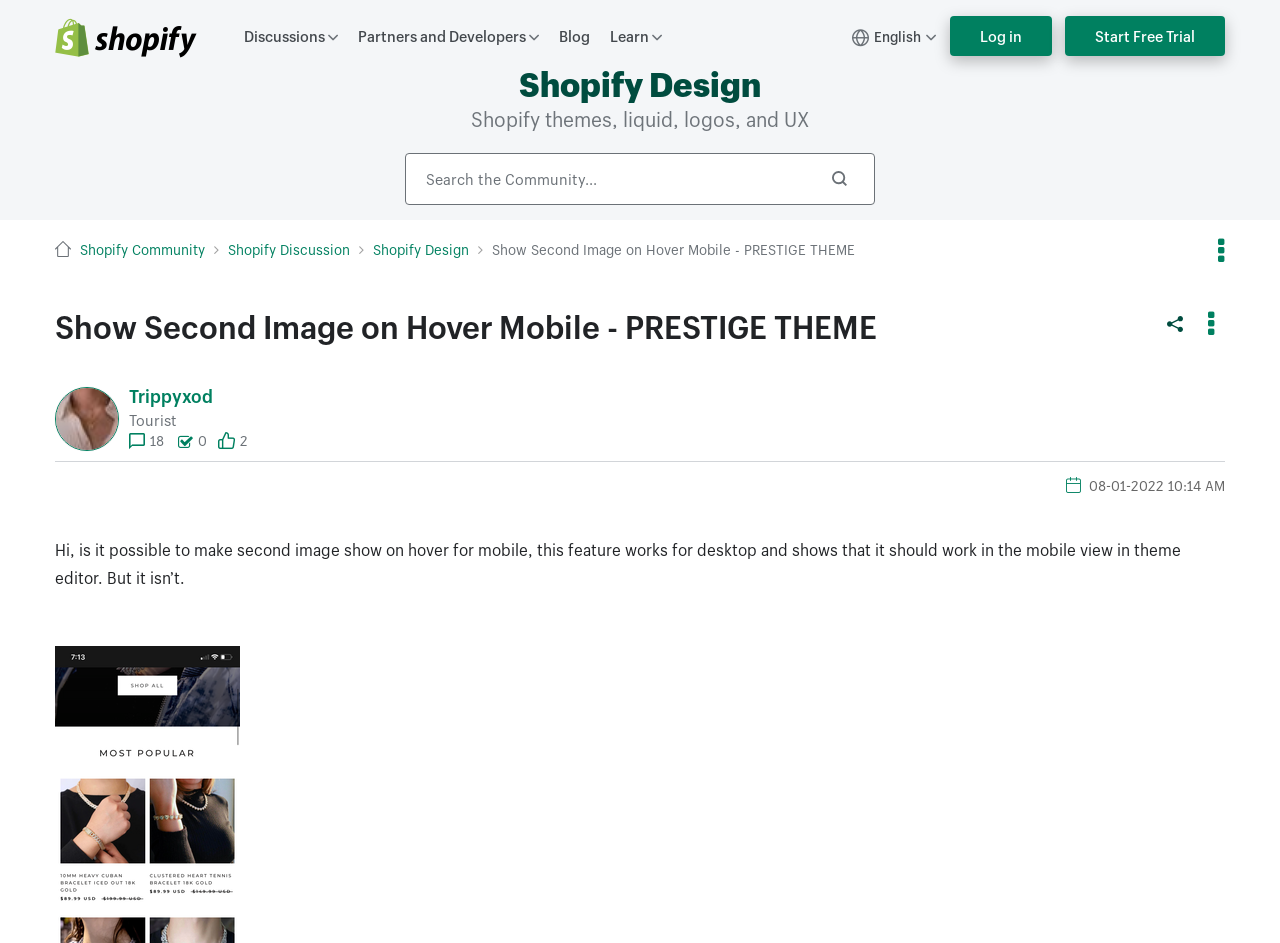Offer a comprehensive description of the webpage’s content and structure.

This webpage appears to be a discussion forum or community page, specifically focused on Shopify design and development. At the top left, there is a Shopify logo, followed by a navigation menu with links to "Discussions", "Partners and Developers", "Blog", and "Learn". To the right of the navigation menu, there is a button to switch the language to English, and links to "Log in" and "Start Free Trial".

Below the navigation menu, there is a heading that reads "Shopify Design" with a subheading that describes the topics of discussion, including Shopify themes, liquid, logos, and UX. A search bar is located to the right of the subheading, accompanied by a search button.

The main content of the page is a discussion thread, with a heading that reads "Show Second Image on Hover Mobile - PRESTIGE THEME". The thread is started by a user named "Trippyxod", who has posted a question about making a second image appear on hover for mobile devices. The post is accompanied by a profile picture of the user and information about their profile, including the number of posts, solutions, and kudos they have received.

Below the post, there is a button to show the post options menu, and an image that appears to be a screenshot or example related to the discussion topic. The post is timestamped with the date and time it was posted. The main content of the post is a paragraph of text that describes the issue the user is experiencing with making the second image appear on hover for mobile devices.